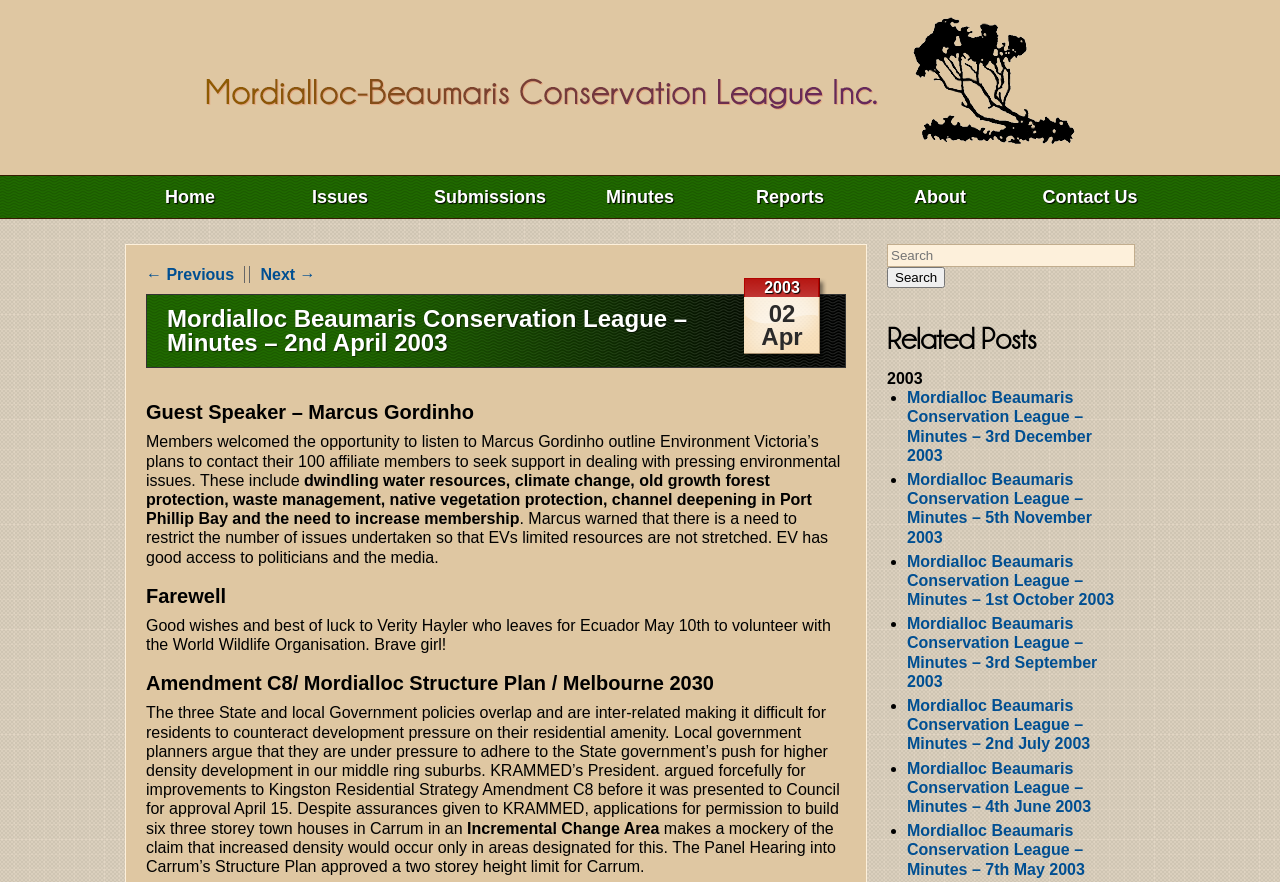Find the bounding box coordinates of the element to click in order to complete the given instruction: "View the 'Issues' page."

[0.207, 0.2, 0.324, 0.243]